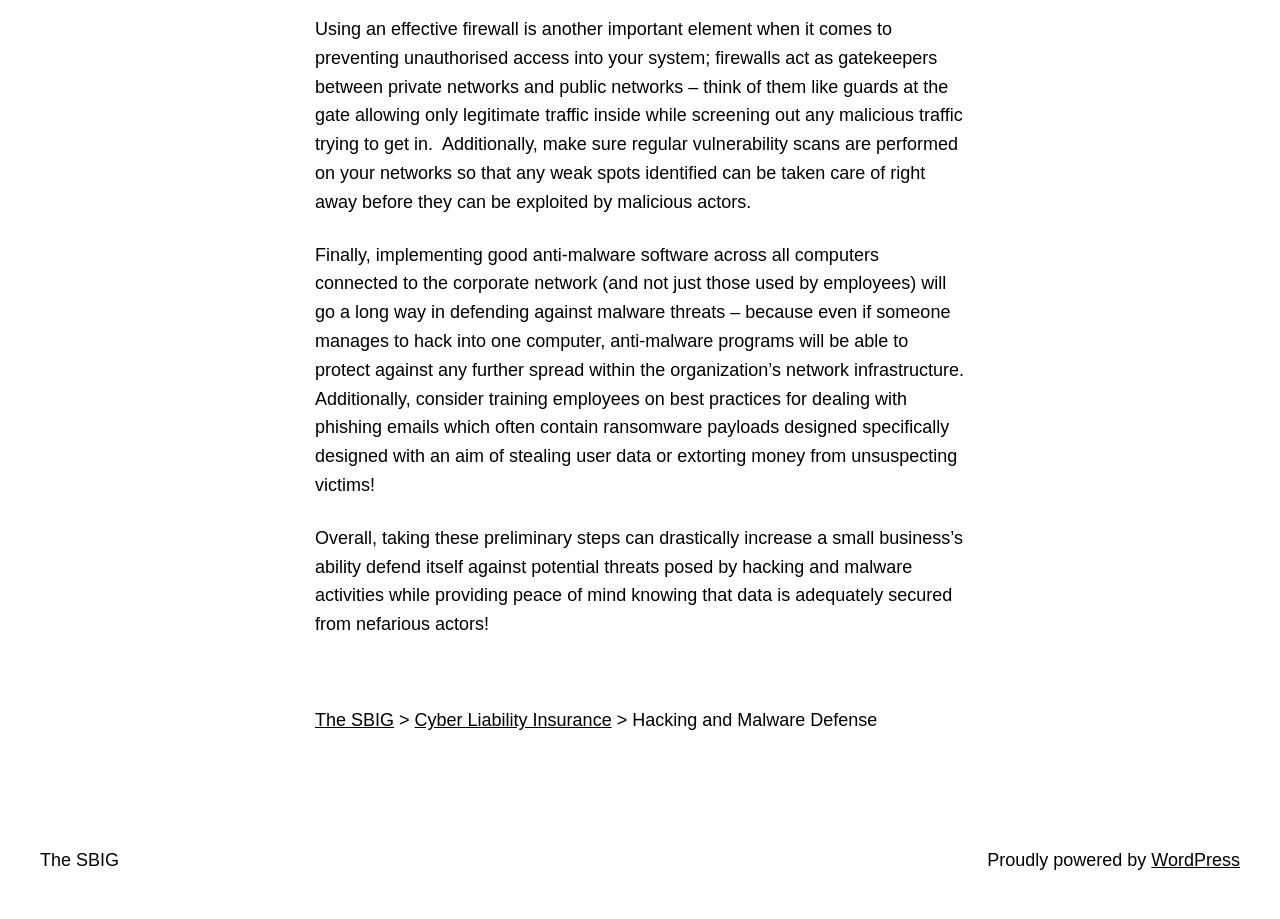What is recommended to defend against malware threats?
Give a single word or phrase answer based on the content of the image.

Implementing good anti-malware software